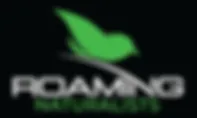Provide a thorough description of the image, including all visible elements.

The image features the logo of "Roaming Naturalists," prominently displaying a stylized green bird against a dark background. Below the bird, the name "ROAMING NATURALISTS" is presented in a sleek, modern font, integrating nature-themed elements with a contemporary design. This logo embodies a sense of adventure and connection to the natural world, reflecting the organization’s mission and values.